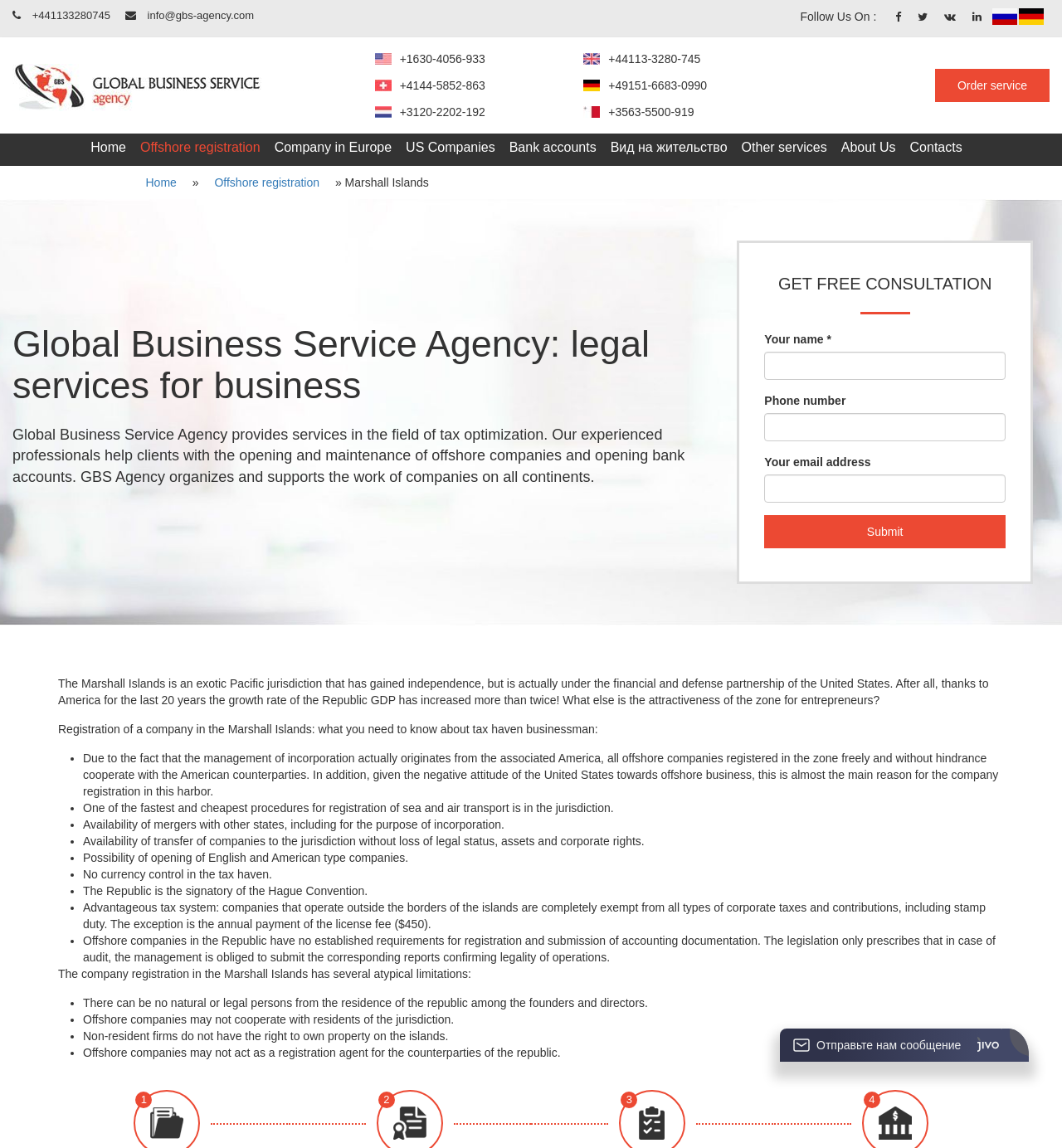What is the name of the agency?
Refer to the image and respond with a one-word or short-phrase answer.

GBS Agency